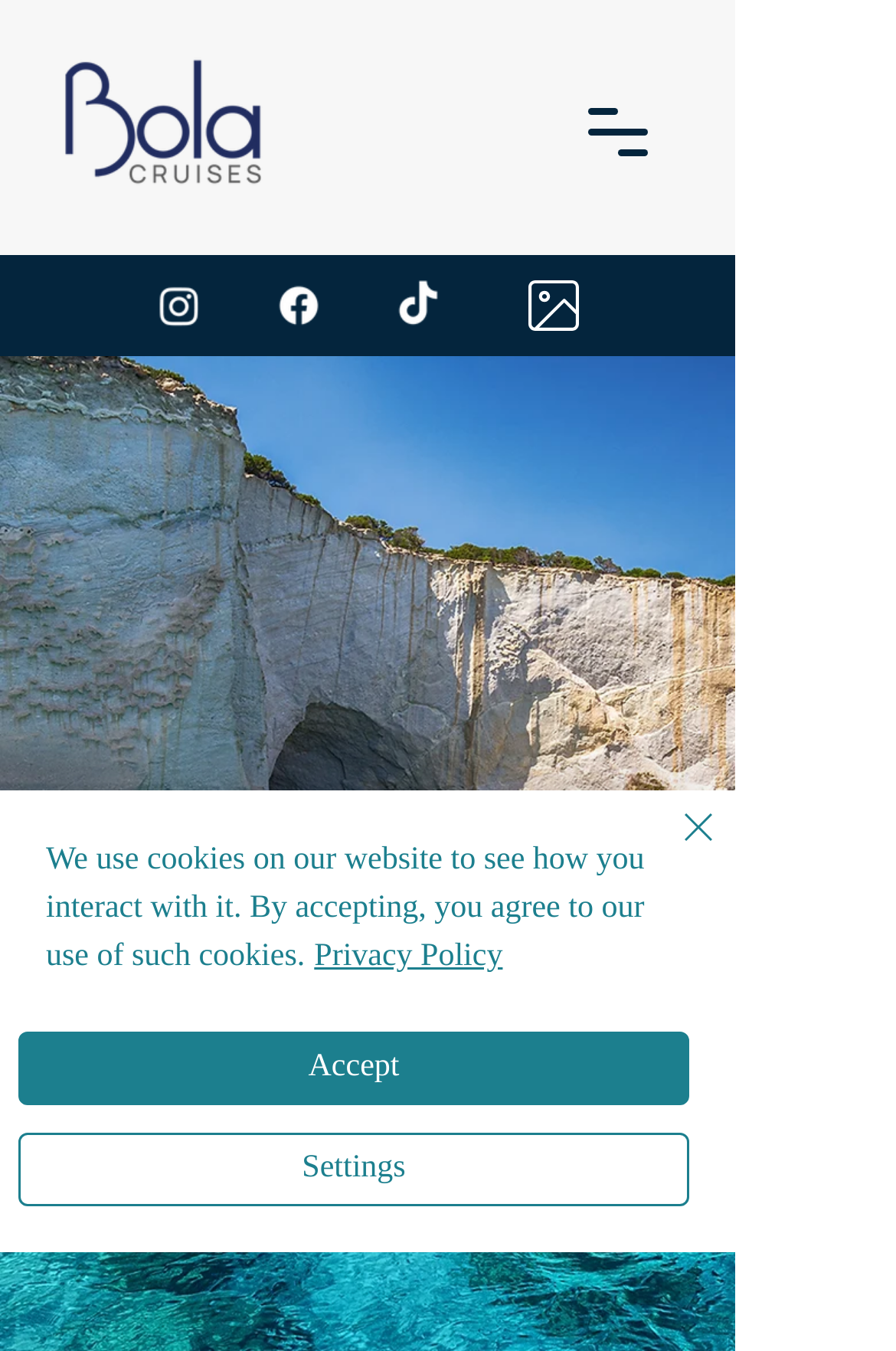Based on the image, give a detailed response to the question: What is the function of the 'Open navigation menu' button?

The 'Open navigation menu' button is located at the top right corner of the webpage, and it has a popup dialog associated with it. The button is used to open the navigation menu, which is not visible by default.